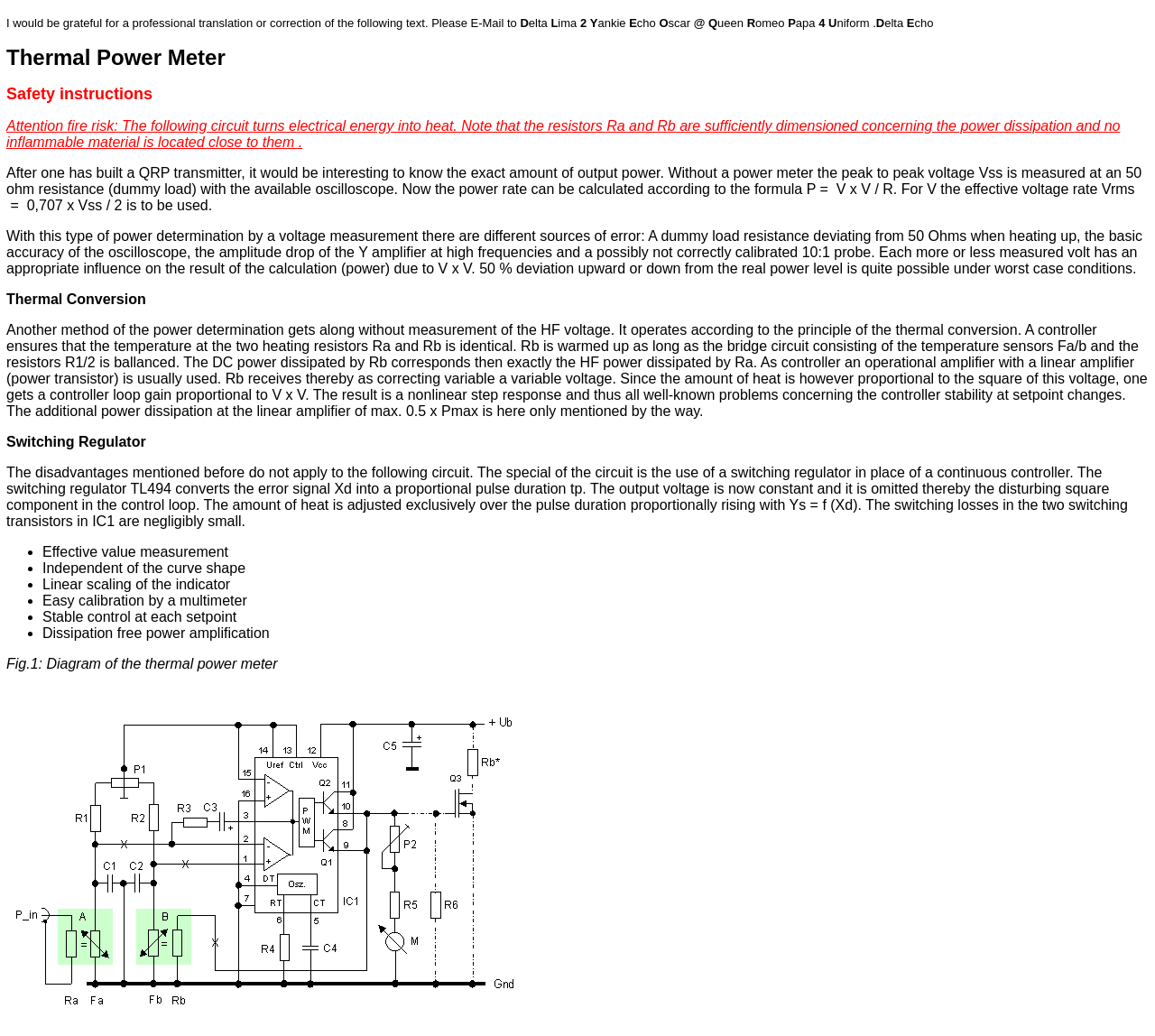What is the disadvantage of the thermal conversion method?
Using the screenshot, give a one-word or short phrase answer.

Nonlinear step response